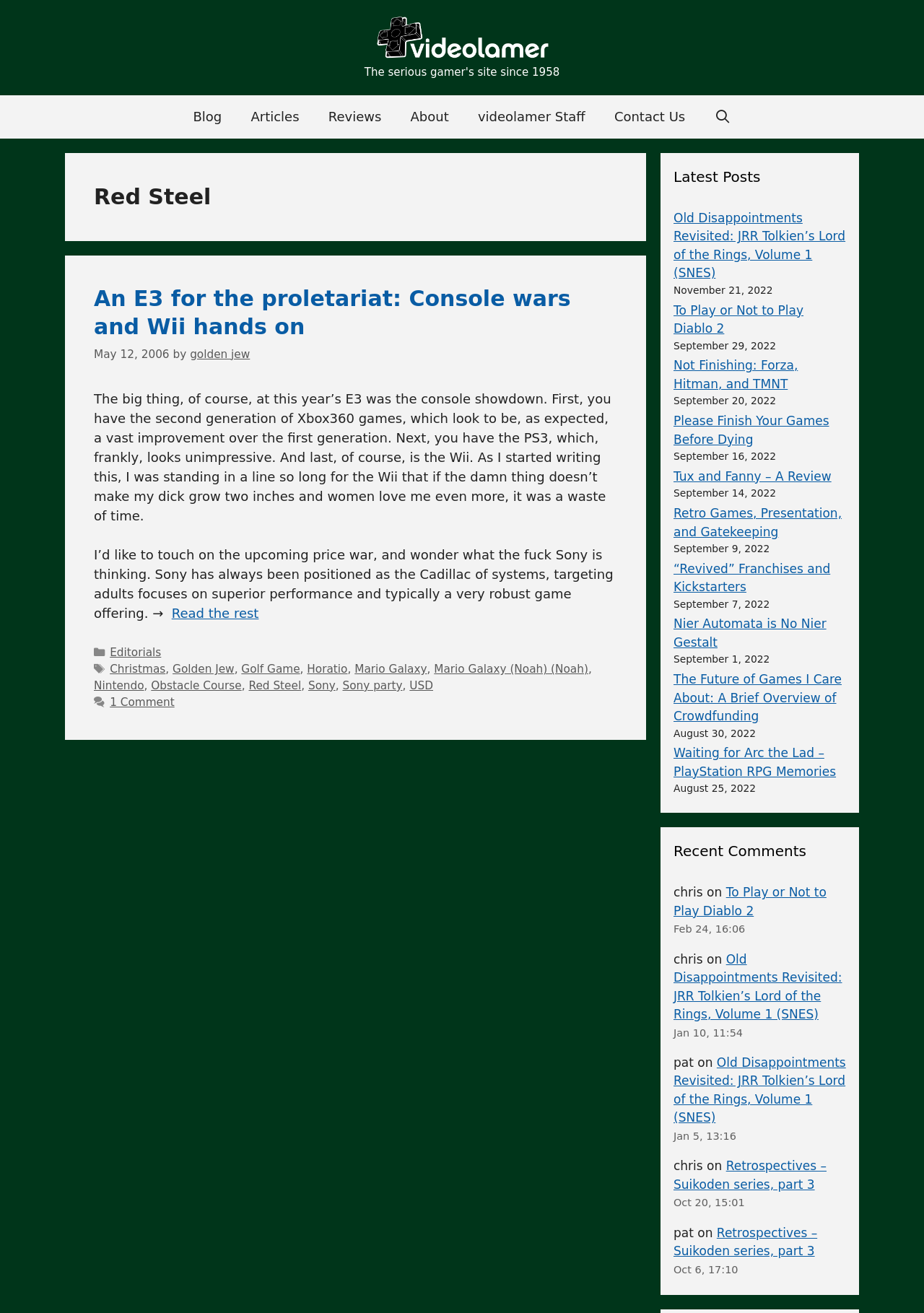Locate the bounding box coordinates of the item that should be clicked to fulfill the instruction: "Check the comments on the current article".

[0.119, 0.53, 0.189, 0.54]